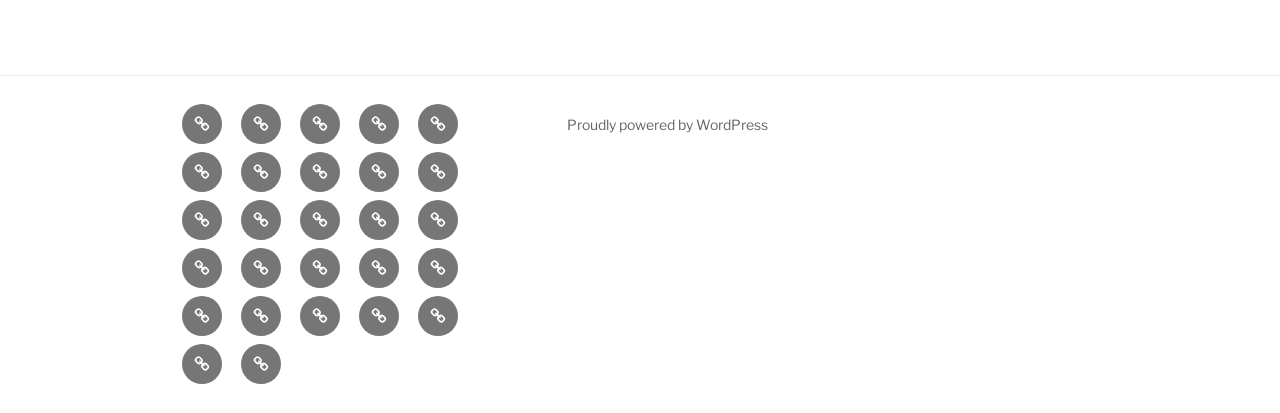Find the bounding box coordinates of the element I should click to carry out the following instruction: "Explore the 'Weddings' category".

[0.327, 0.601, 0.358, 0.698]